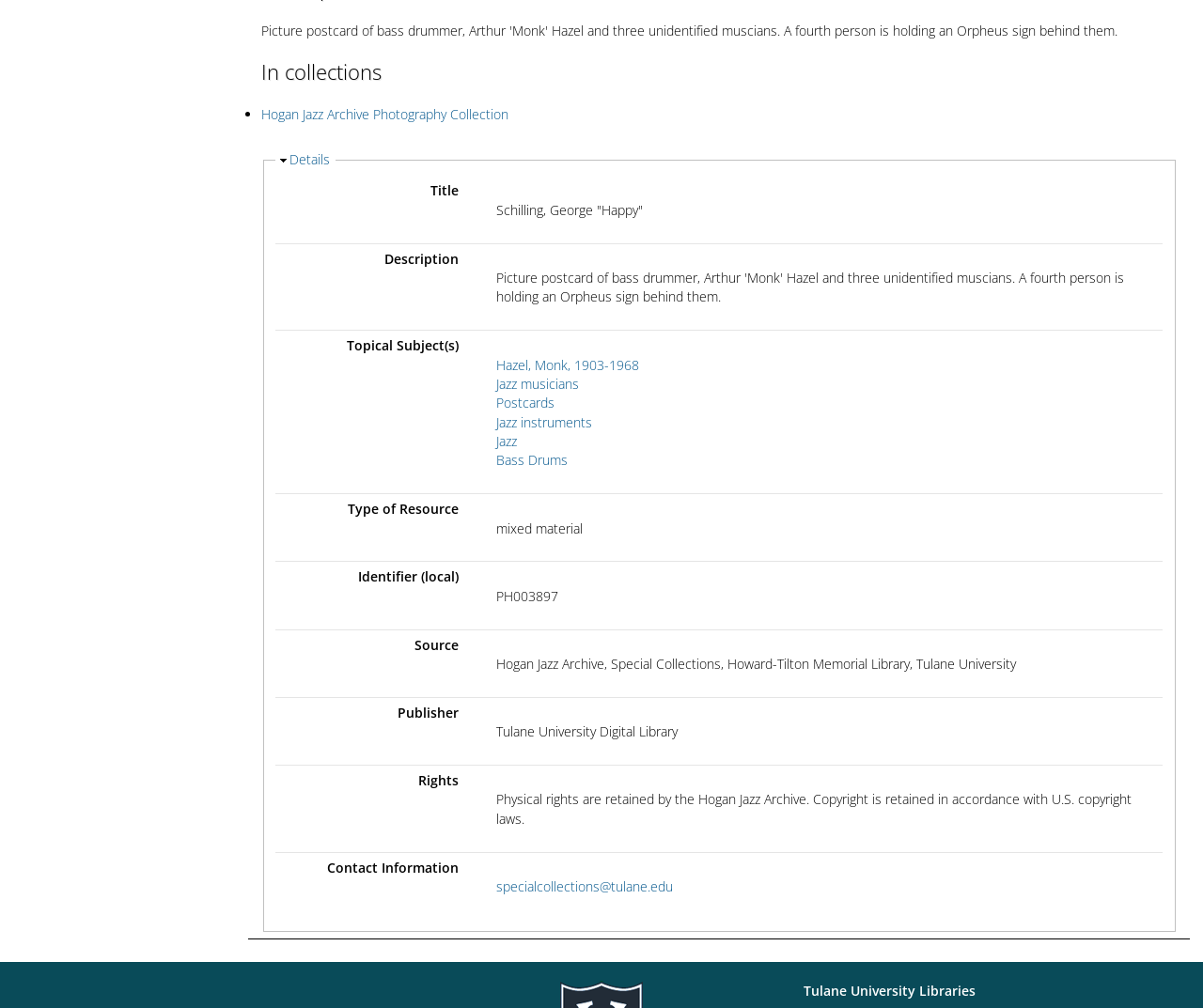Using the description: "Datenschutz", determine the UI element's bounding box coordinates. Ensure the coordinates are in the format of four float numbers between 0 and 1, i.e., [left, top, right, bottom].

None